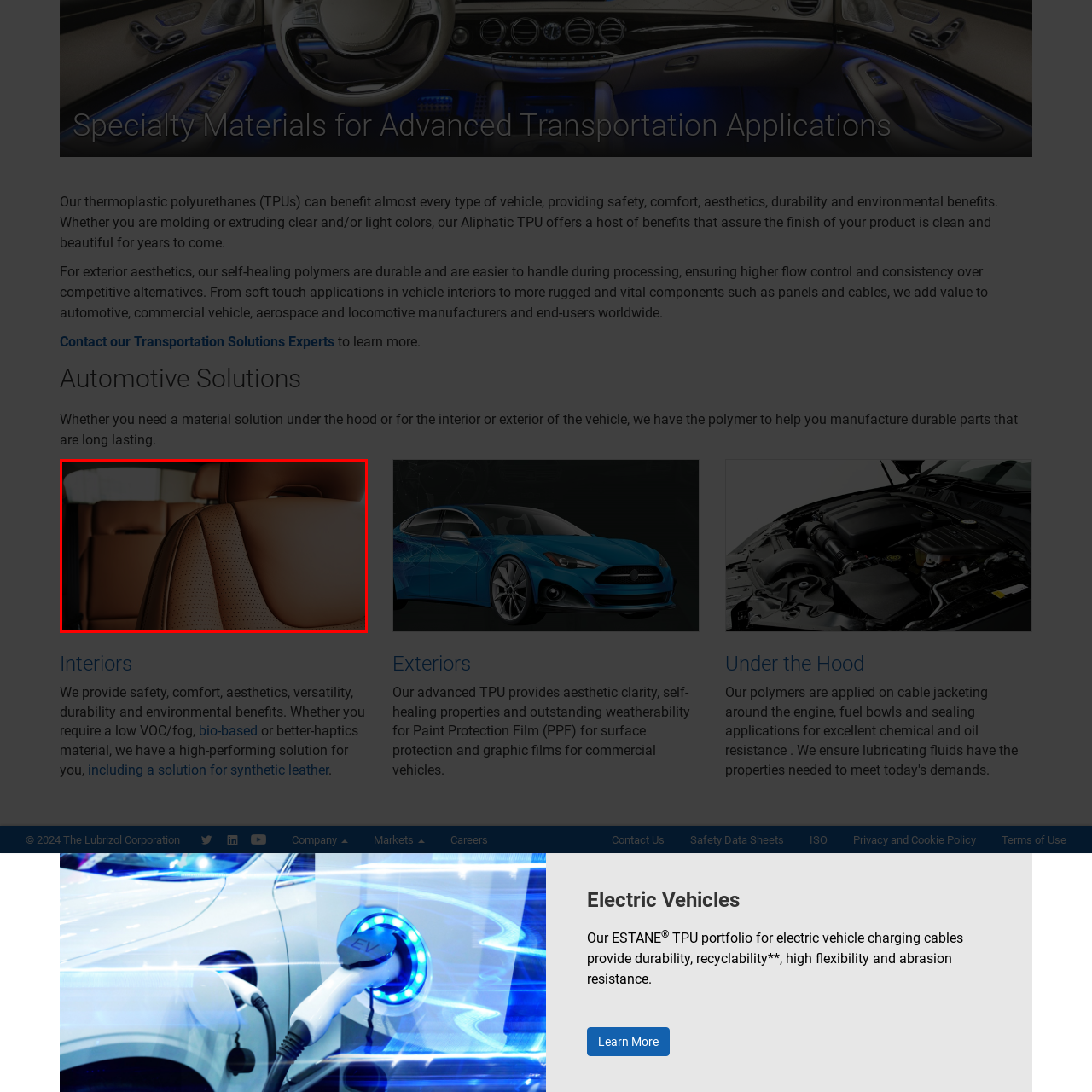View the element within the red boundary, What type of technology is used to create the leather material? 
Deliver your response in one word or phrase.

Advanced polymer technology